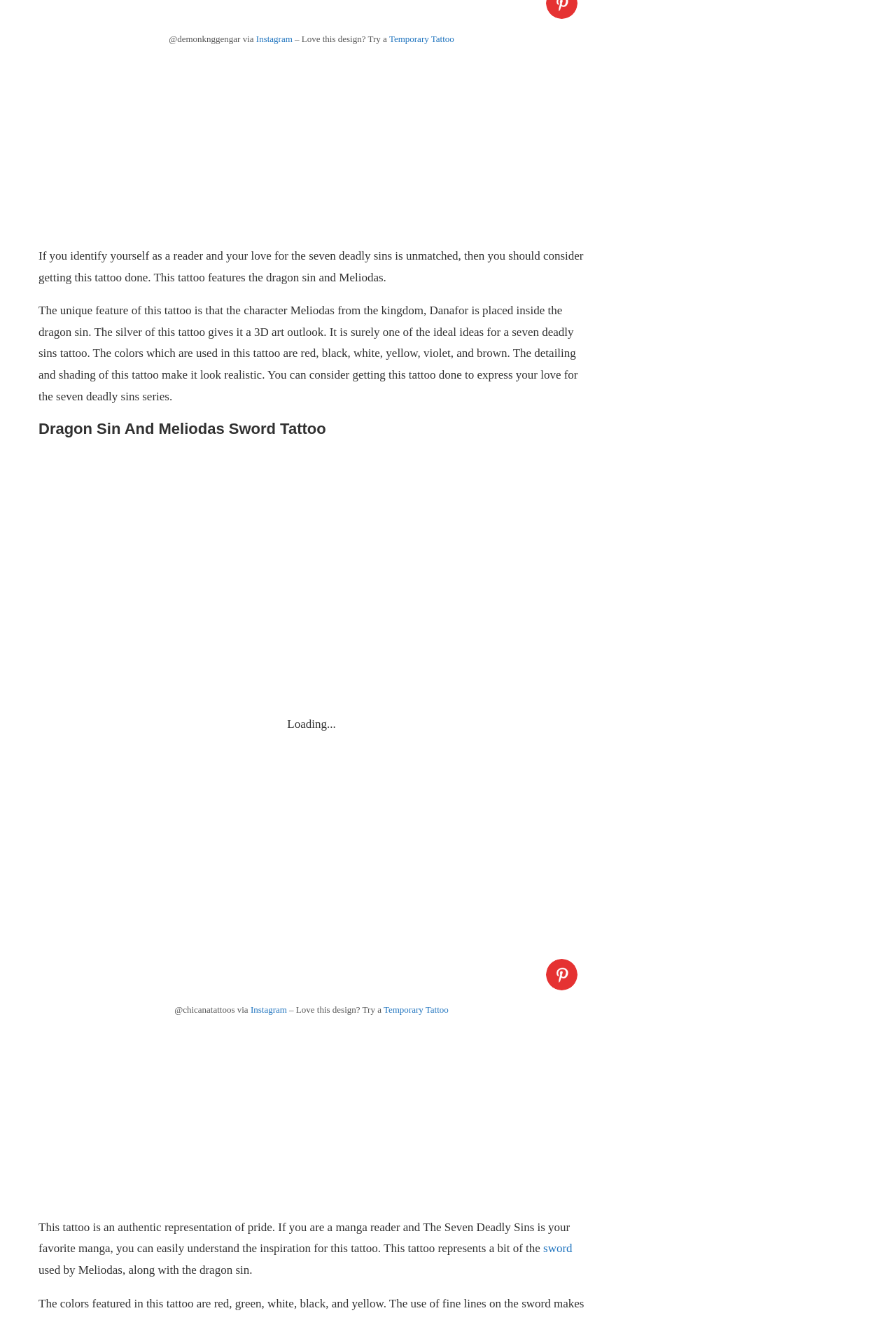For the element described, predict the bounding box coordinates as (top-left x, top-left y, bottom-right x, bottom-right y). All values should be between 0 and 1. Element description: Back To Top

[0.468, 0.789, 0.532, 0.799]